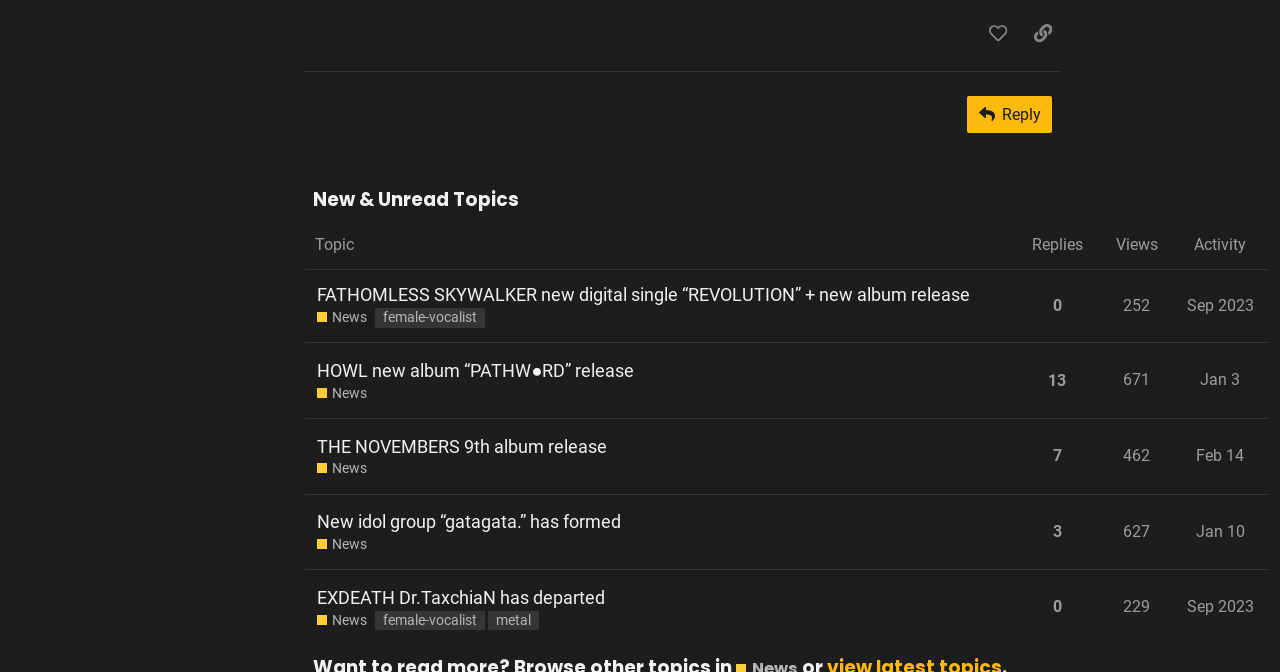Answer the following in one word or a short phrase: 
What type of news is the fifth topic about?

News